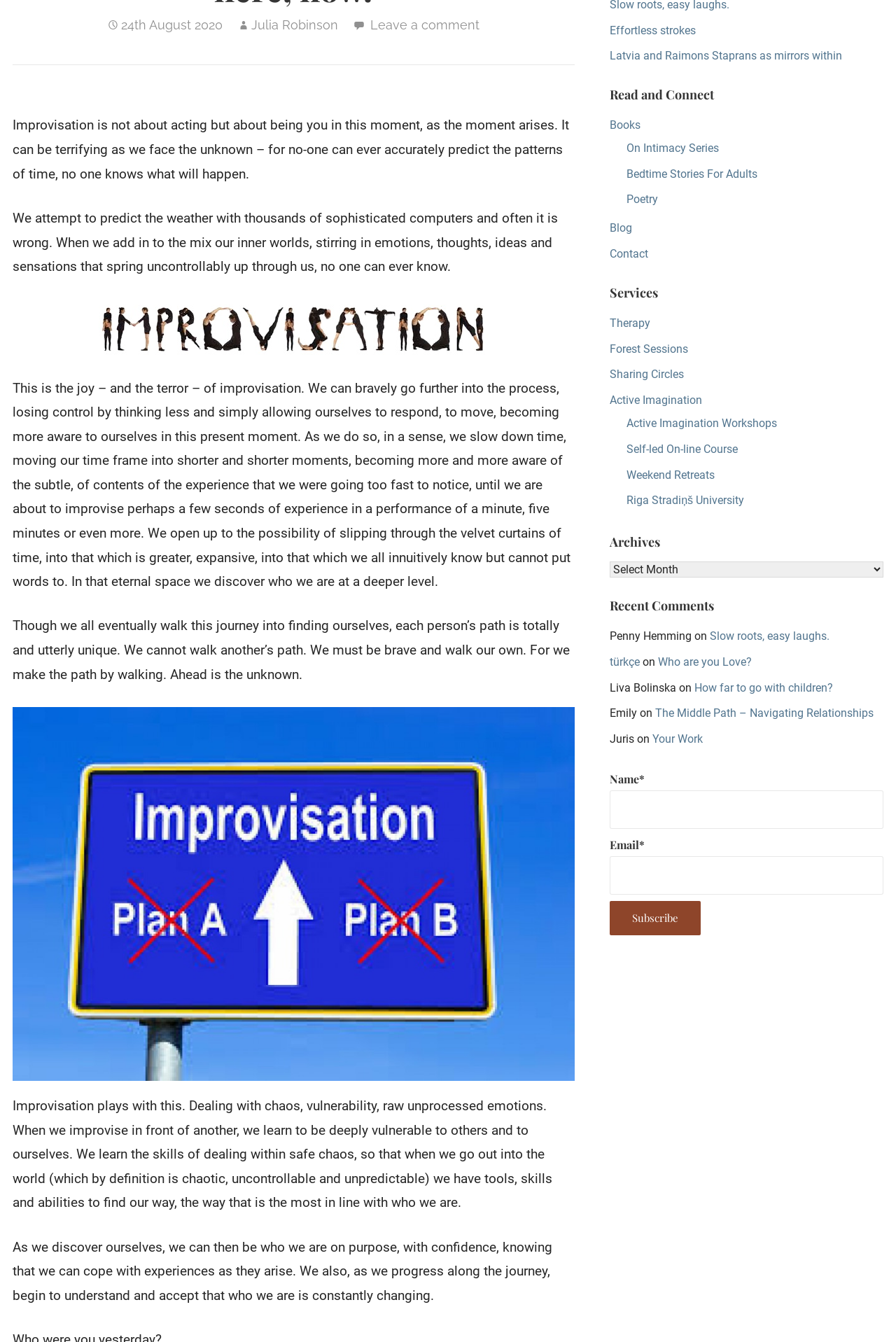Identify and provide the bounding box for the element described by: "Bedtime Stories For Adults".

[0.699, 0.125, 0.845, 0.134]